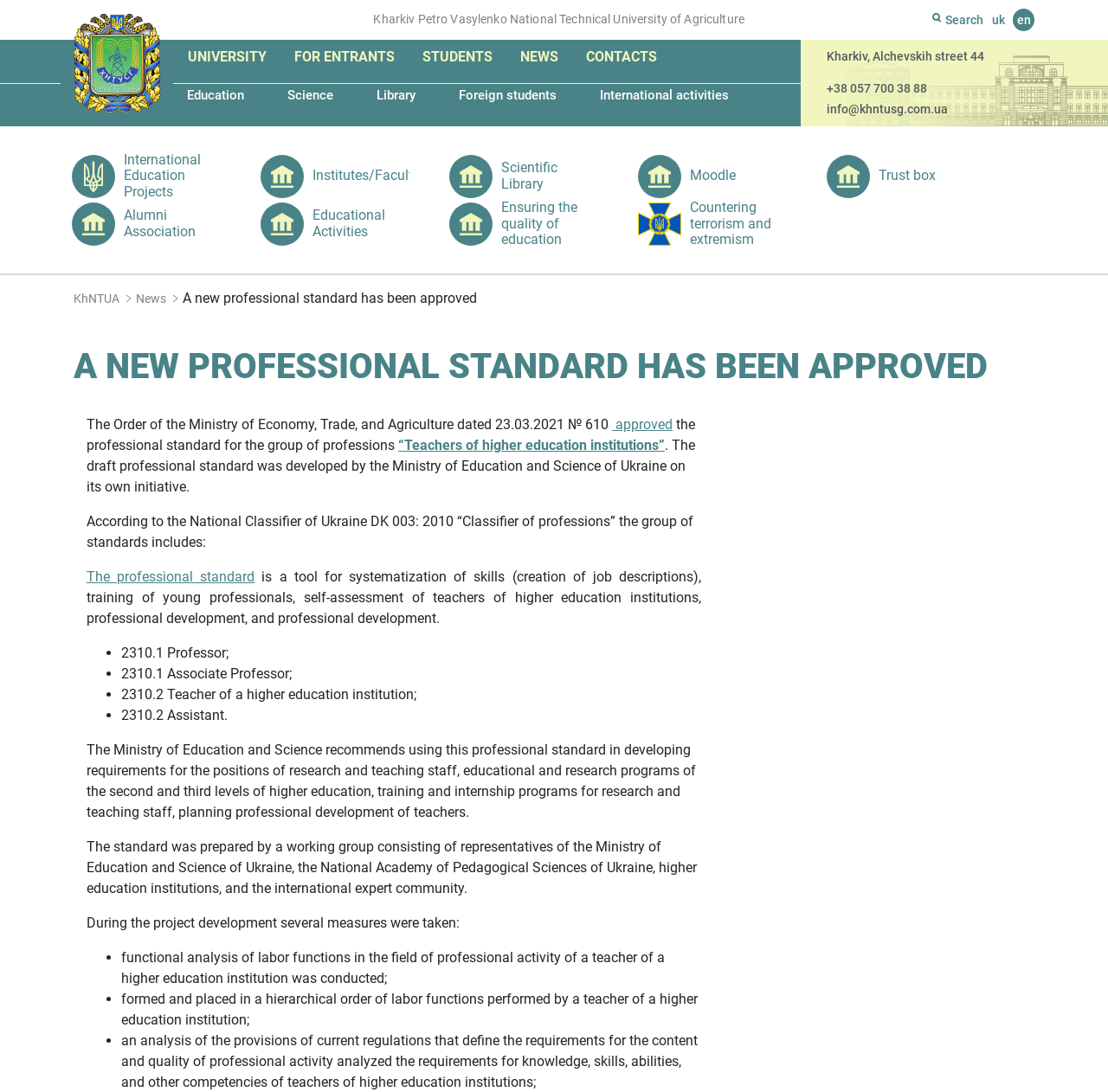Identify and provide the bounding box for the element described by: "Foreign students".

[0.414, 0.078, 0.502, 0.096]